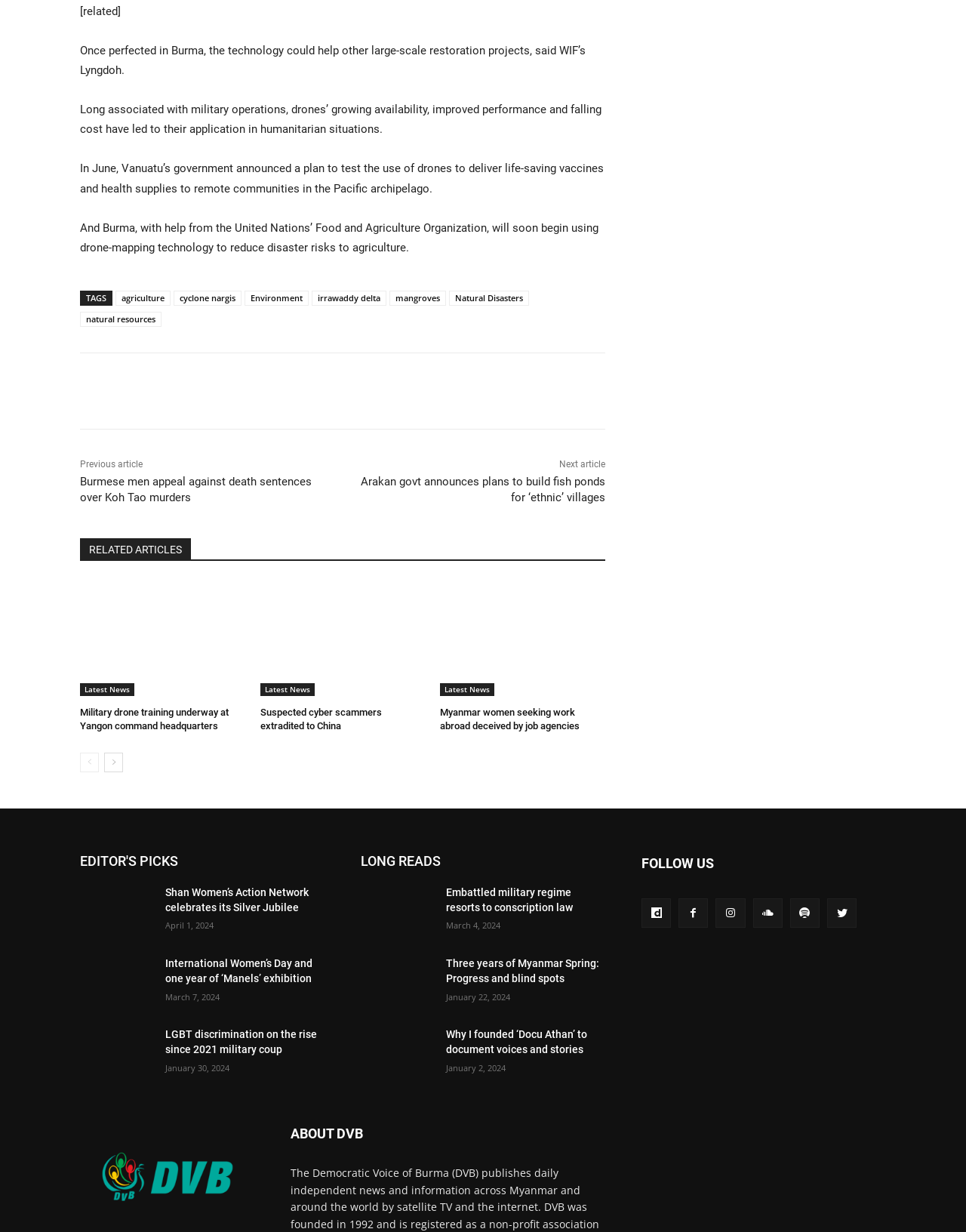Please identify the bounding box coordinates of the element I should click to complete this instruction: 'Read the 'Military drone training underway at Yangon command headquarters' article'. The coordinates should be given as four float numbers between 0 and 1, like this: [left, top, right, bottom].

[0.083, 0.573, 0.254, 0.595]